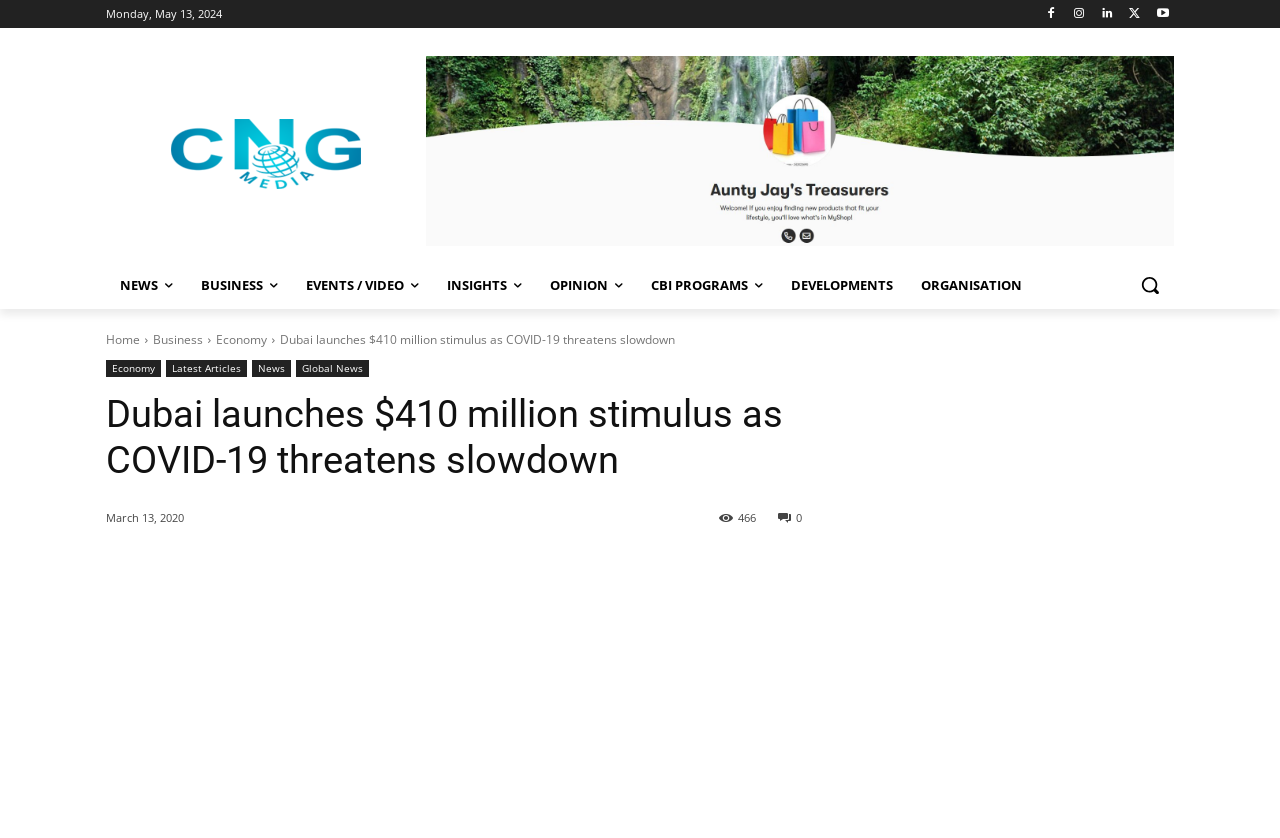Please answer the following question using a single word or phrase: 
What is the amount of the economic stimulus?

$410 million